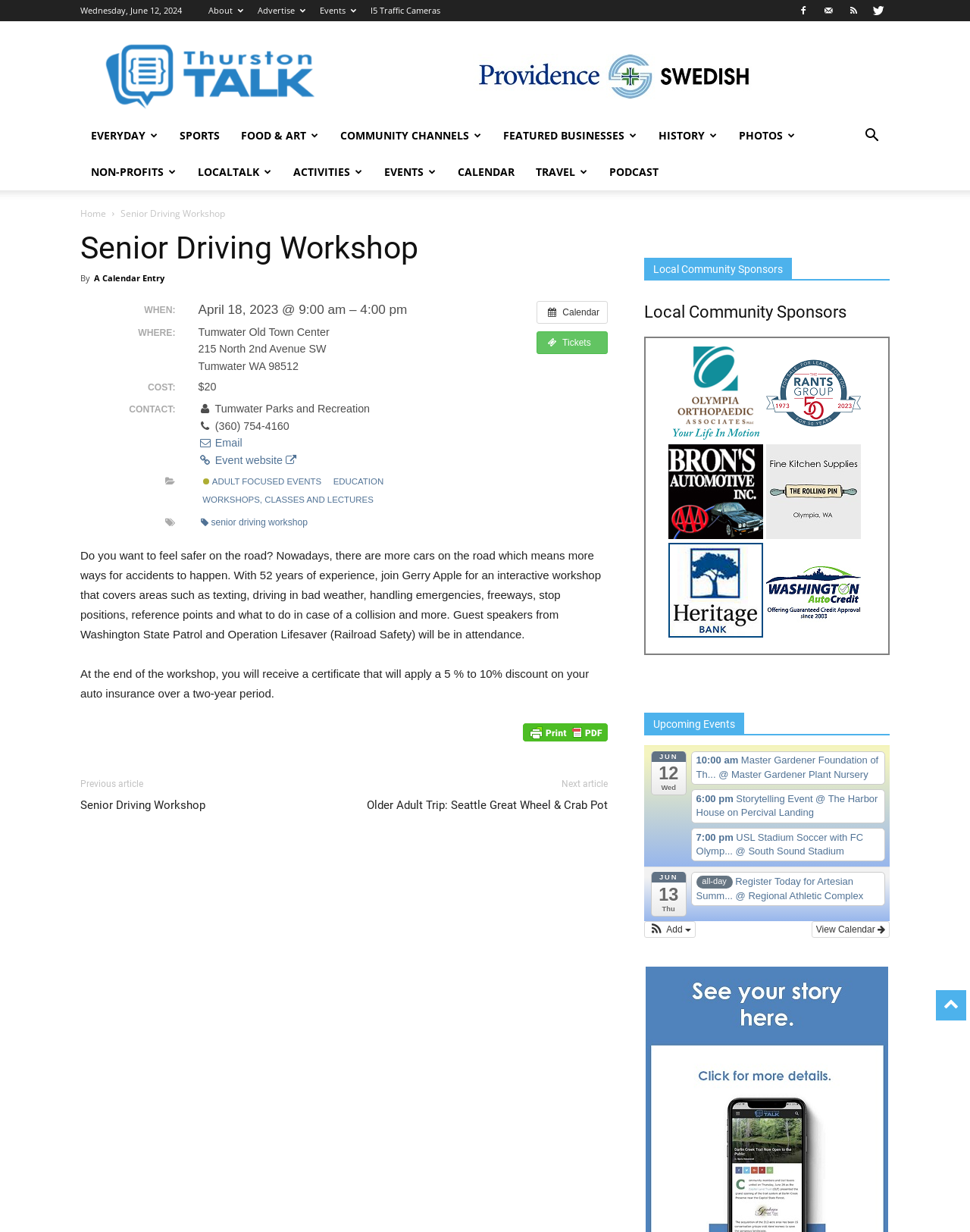Determine the bounding box coordinates of the element's region needed to click to follow the instruction: "Contact 'Tumwater Parks and Recreation' for more information". Provide these coordinates as four float numbers between 0 and 1, formatted as [left, top, right, bottom].

[0.219, 0.341, 0.298, 0.35]